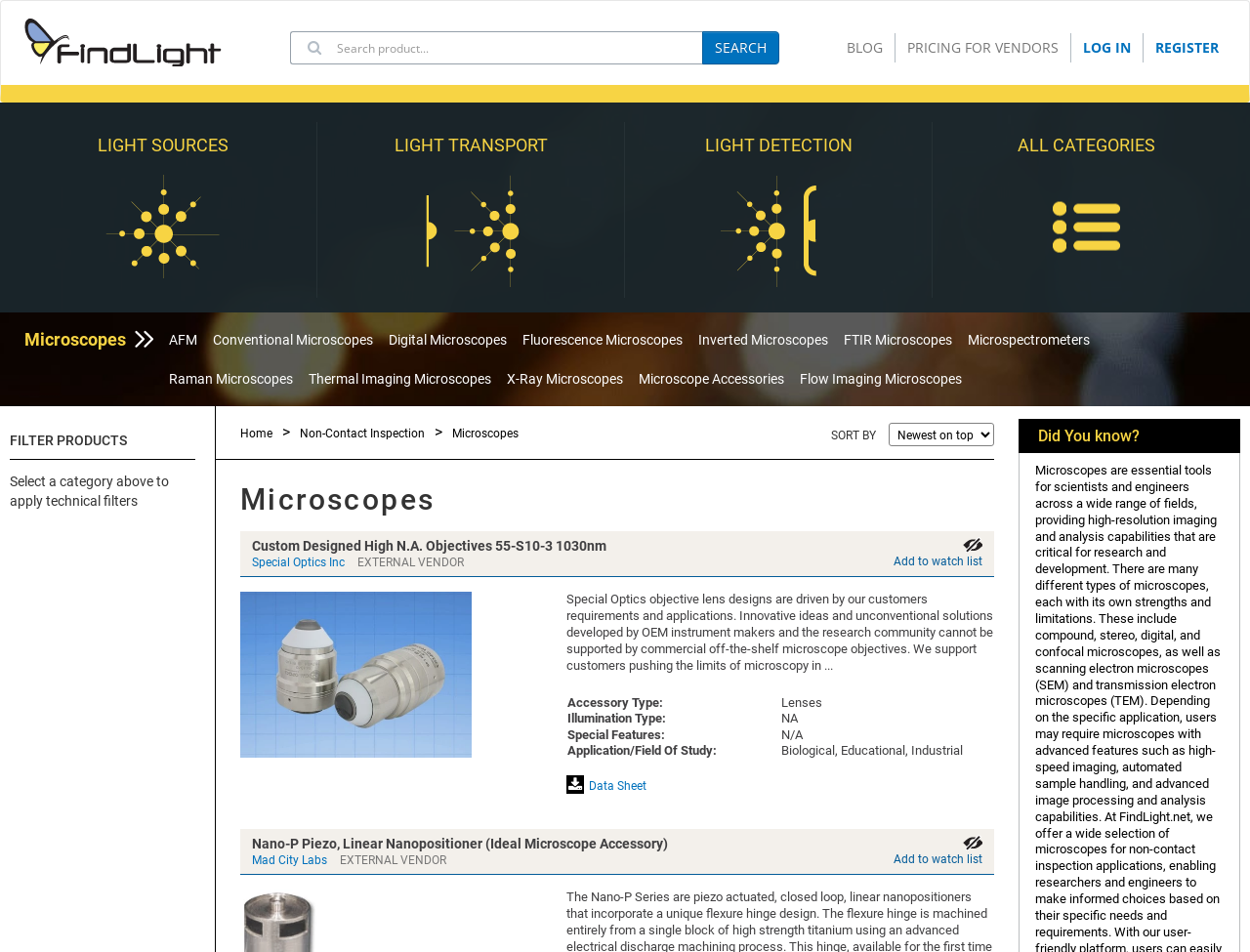What is the purpose of the 'SORT BY' dropdown menu?
Based on the visual, give a brief answer using one word or a short phrase.

Sort products